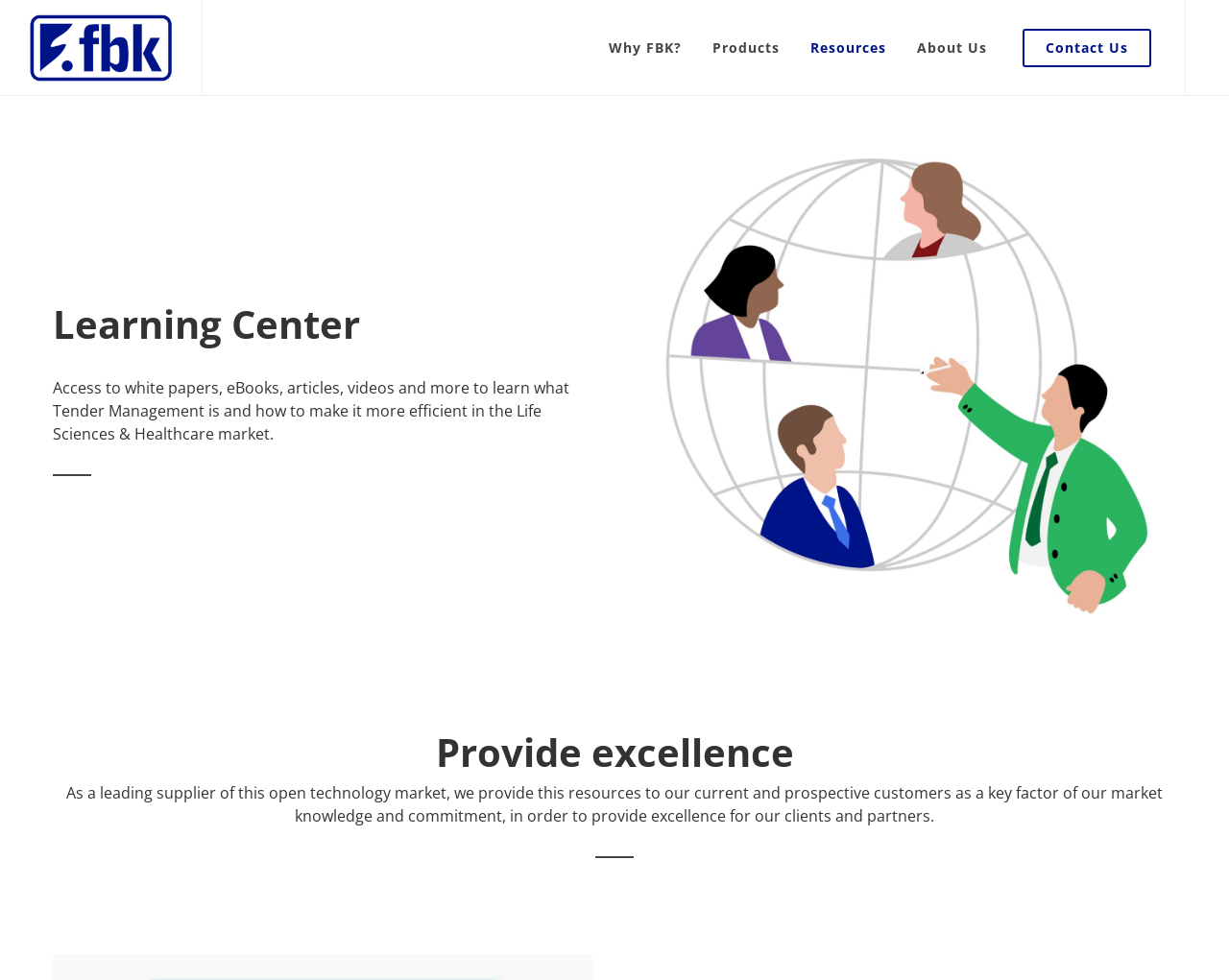Identify the bounding box of the HTML element described here: "alt="FBK"". Provide the coordinates as four float numbers between 0 and 1: [left, top, right, bottom].

[0.023, 0.0, 0.141, 0.098]